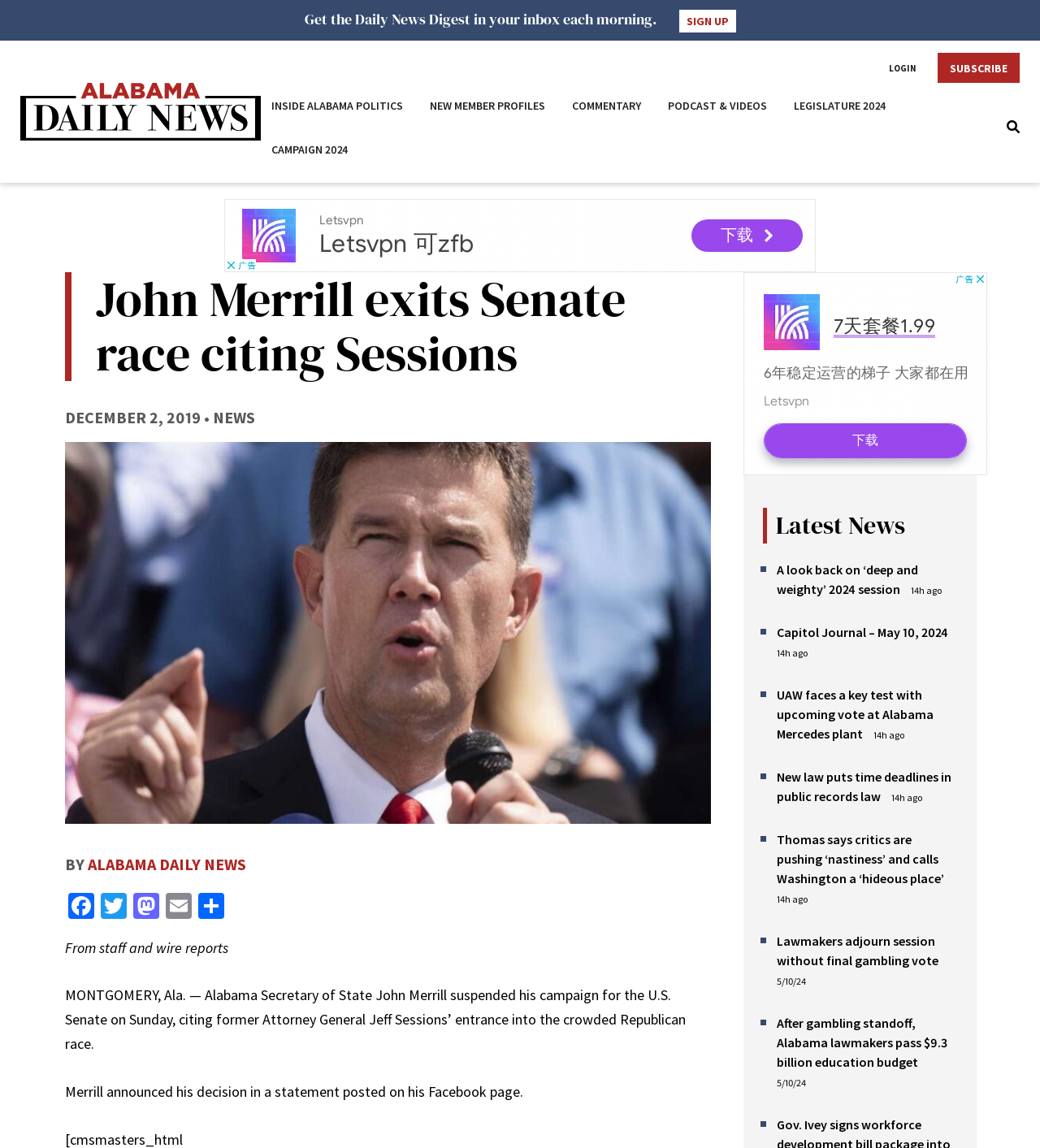Please provide the main heading of the webpage content.

John Merrill exits Senate race citing Sessions